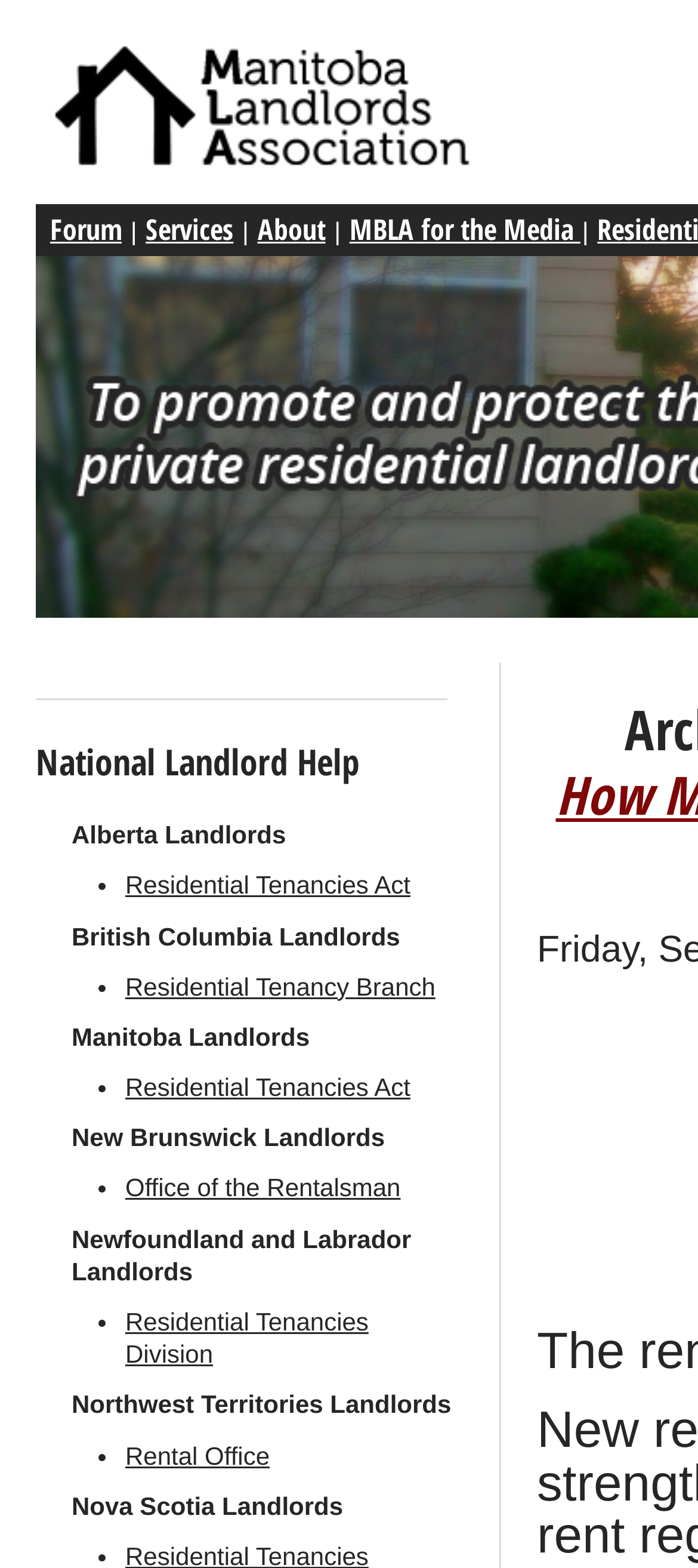Determine the bounding box coordinates for the clickable element required to fulfill the instruction: "Click on Forum". Provide the coordinates as four float numbers between 0 and 1, i.e., [left, top, right, bottom].

[0.072, 0.134, 0.174, 0.159]